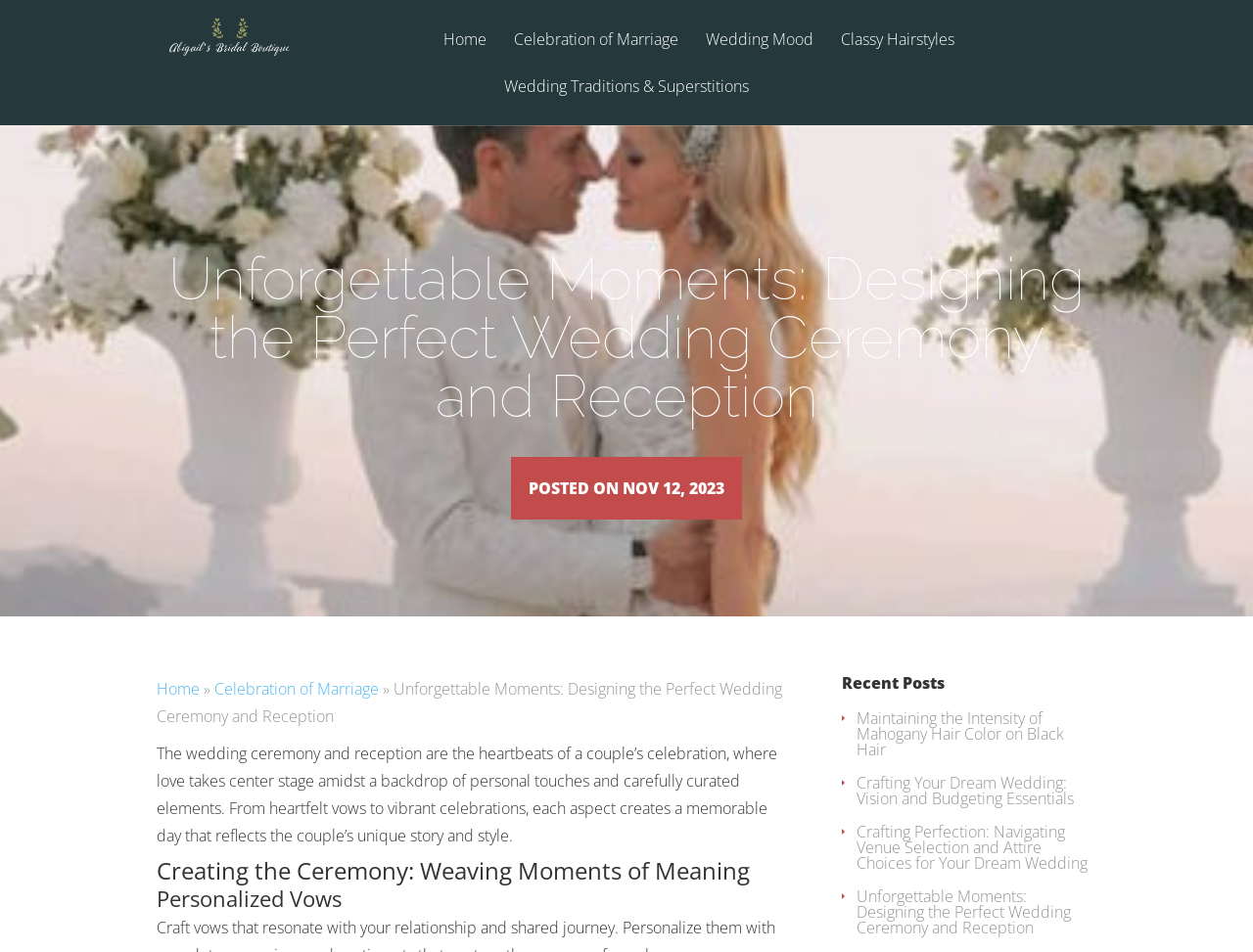Summarize the contents and layout of the webpage in detail.

This webpage is about designing the perfect wedding ceremony and reception, specifically focusing on creating unforgettable moments that reflect the couple's unique story and style. 

At the top left of the page, there is a link to "Abigail's Bridal Boutique" accompanied by an image with the same name. To the right of this, there are several links to different sections of the website, including "Home", "Celebration of Marriage", "Wedding Mood", "Classy Hairstyles", and "Wedding Traditions & Superstitions". 

Below these links, there is a prominent heading that reads "Unforgettable Moments: Designing the Perfect Wedding Ceremony and Reception". Underneath this heading, there is a static text indicating the post date, "NOV 12, 2023". 

On the left side of the page, there is a navigation menu with links to "Home" and "Celebration of Marriage", separated by a "»" symbol. 

The main content of the page starts with a static text that repeats the heading "Unforgettable Moments: Designing the Perfect Wedding Ceremony and Reception". This is followed by a descriptive paragraph that explains the importance of the wedding ceremony and reception, highlighting the need for personal touches and carefully curated elements. 

Below this, there are several headings, including "Creating the Ceremony: Weaving Moments of Meaning" and "Personalized Vows", which suggest that the page will delve into the details of designing a memorable wedding ceremony. 

On the right side of the page, there is a section titled "Recent Posts" with links to three articles, including "Maintaining the Intensity of Mahogany Hair Color on Black Hair", "Crafting Your Dream Wedding: Vision and Budgeting Essentials", and "Crafting Perfection: Navigating Venue Selection and Attire Choices for Your Dream Wedding".